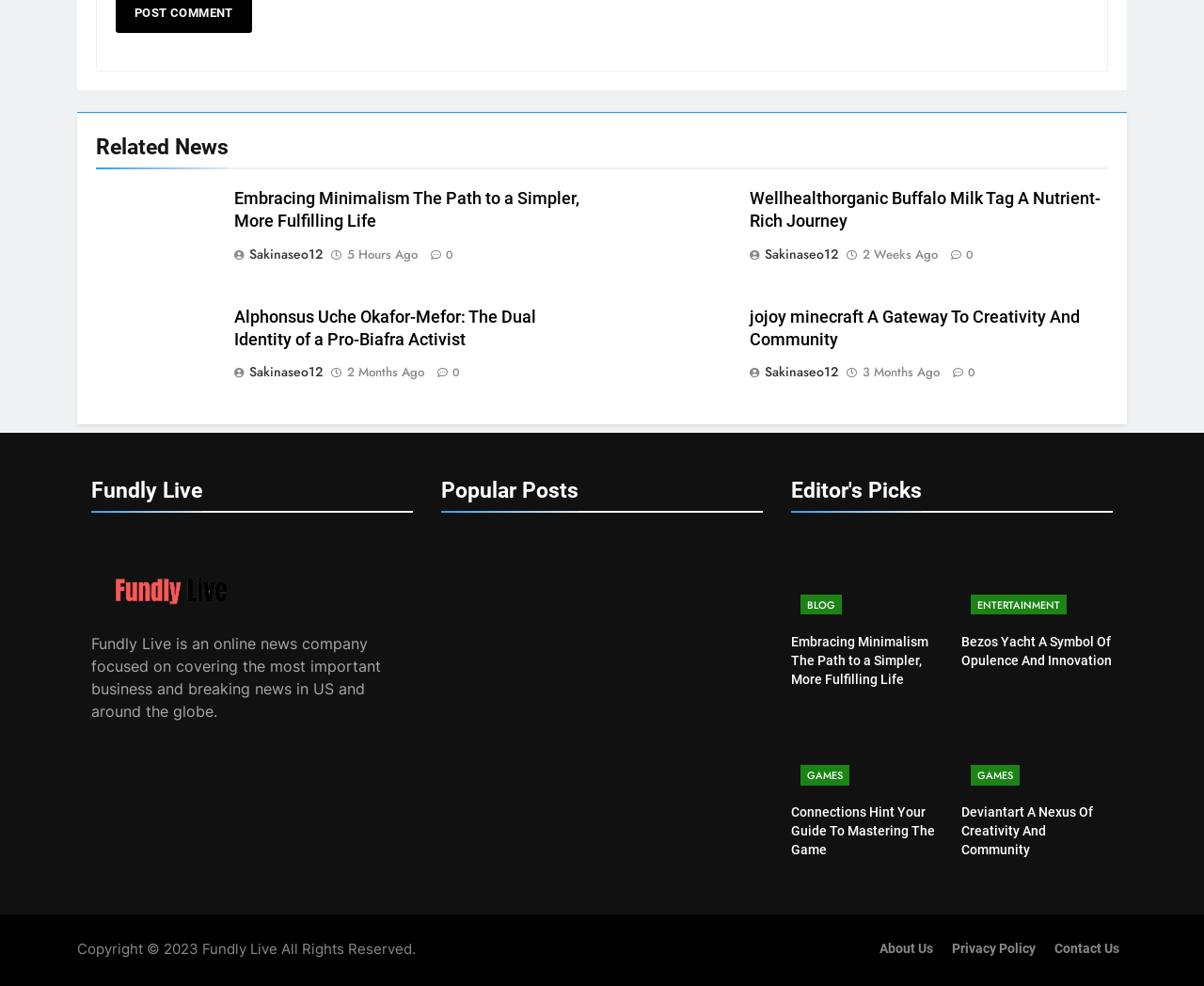Please mark the bounding box coordinates of the area that should be clicked to carry out the instruction: "check Fundly Live".

[0.076, 0.482, 0.343, 0.52]